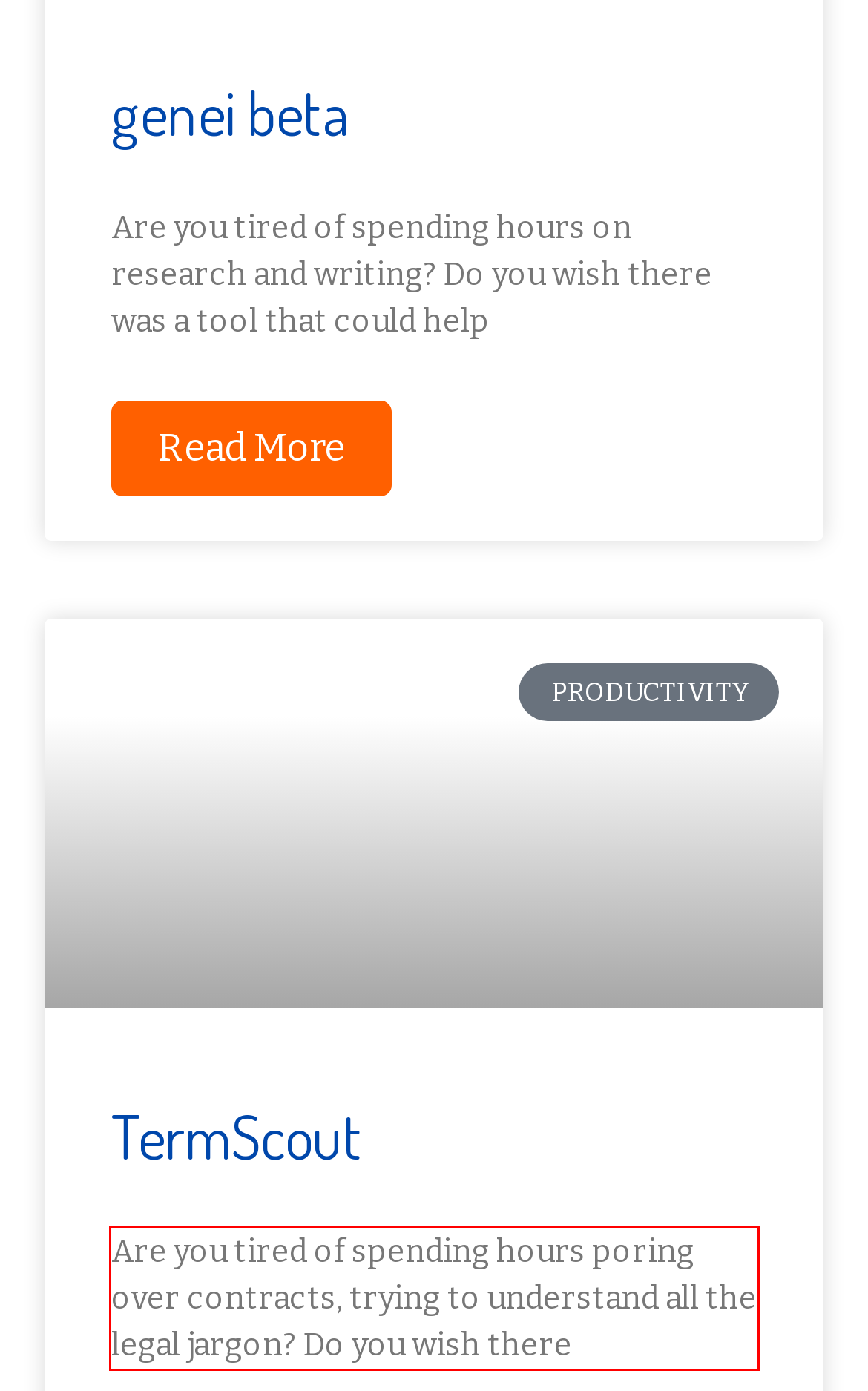Identify and transcribe the text content enclosed by the red bounding box in the given screenshot.

Are you tired of spending hours poring over contracts, trying to understand all the legal jargon? Do you wish there